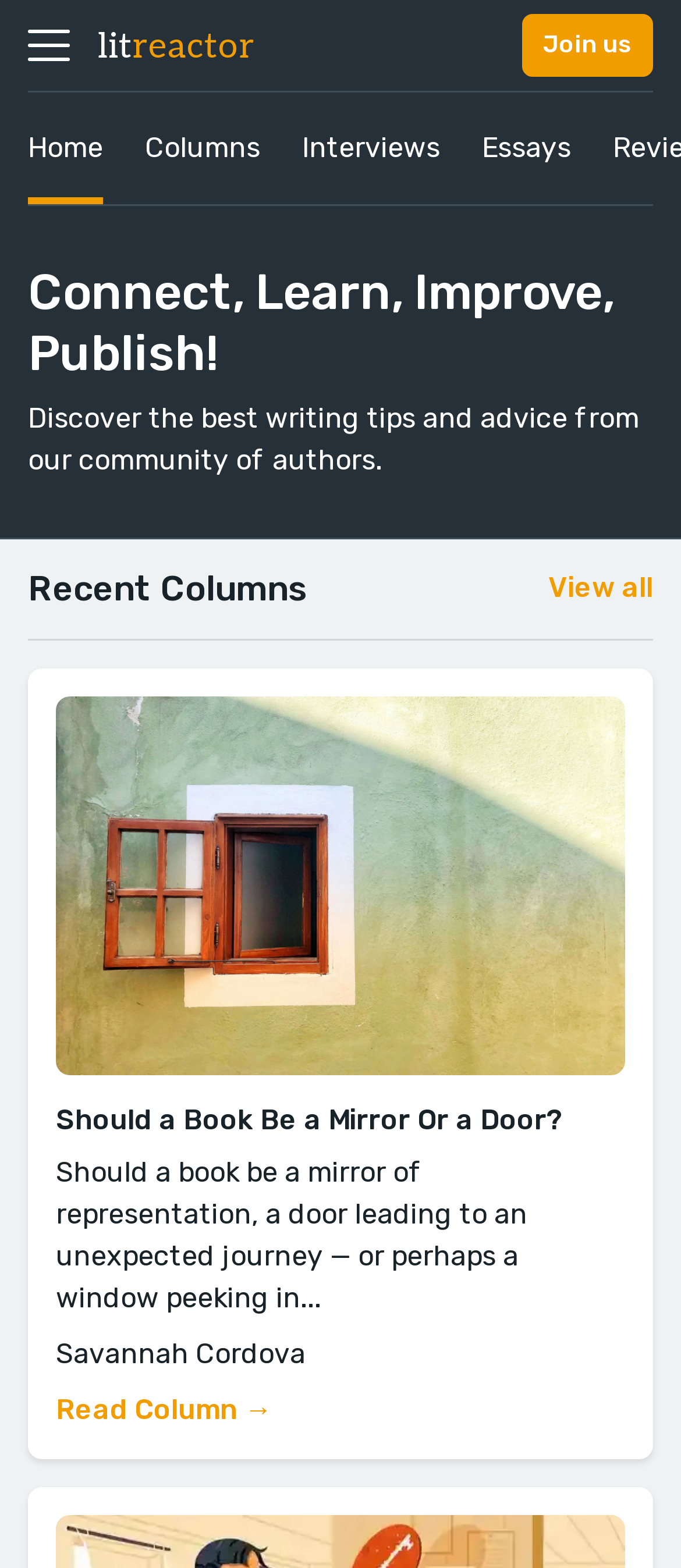Please specify the bounding box coordinates of the clickable region necessary for completing the following instruction: "Go to the 'Home' page". The coordinates must consist of four float numbers between 0 and 1, i.e., [left, top, right, bottom].

[0.041, 0.059, 0.151, 0.13]